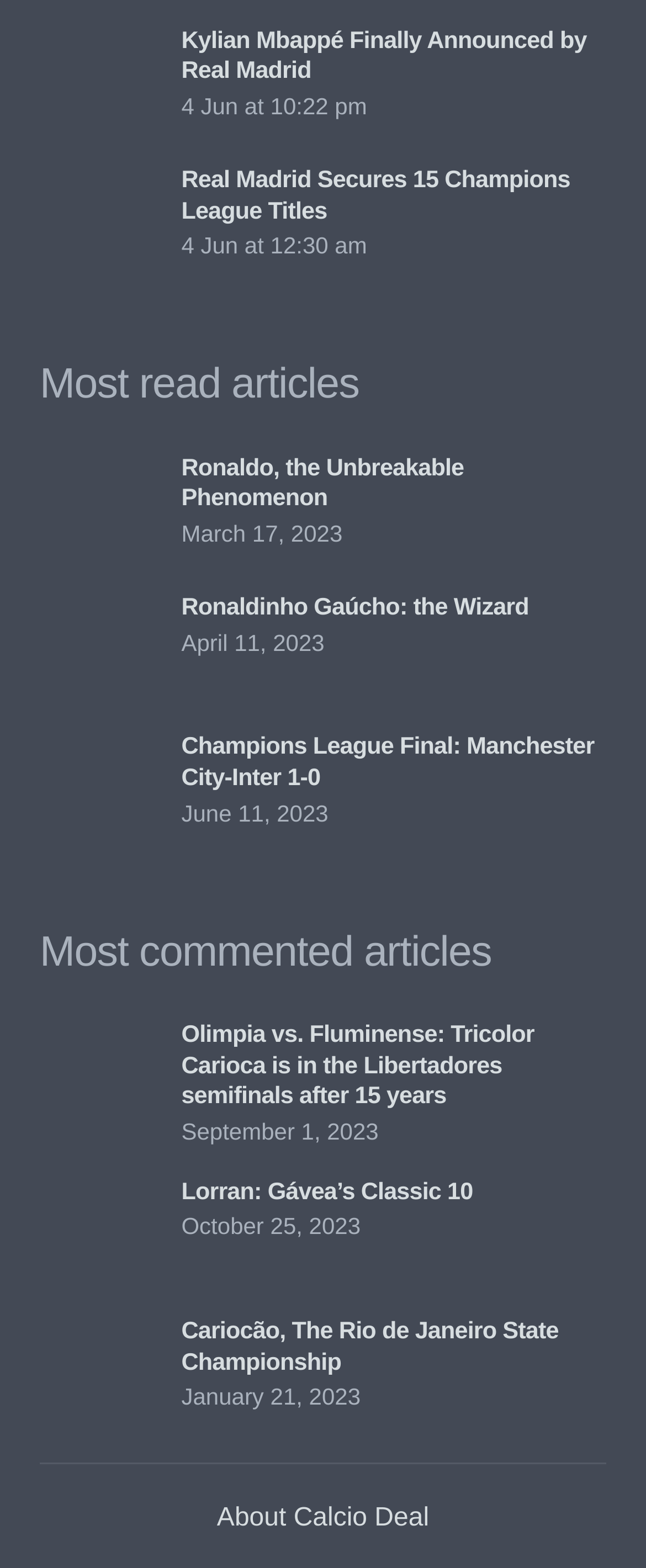What is the title of the first article? Based on the image, give a response in one word or a short phrase.

Kylian Mbappé Finally Announced by Real Madrid